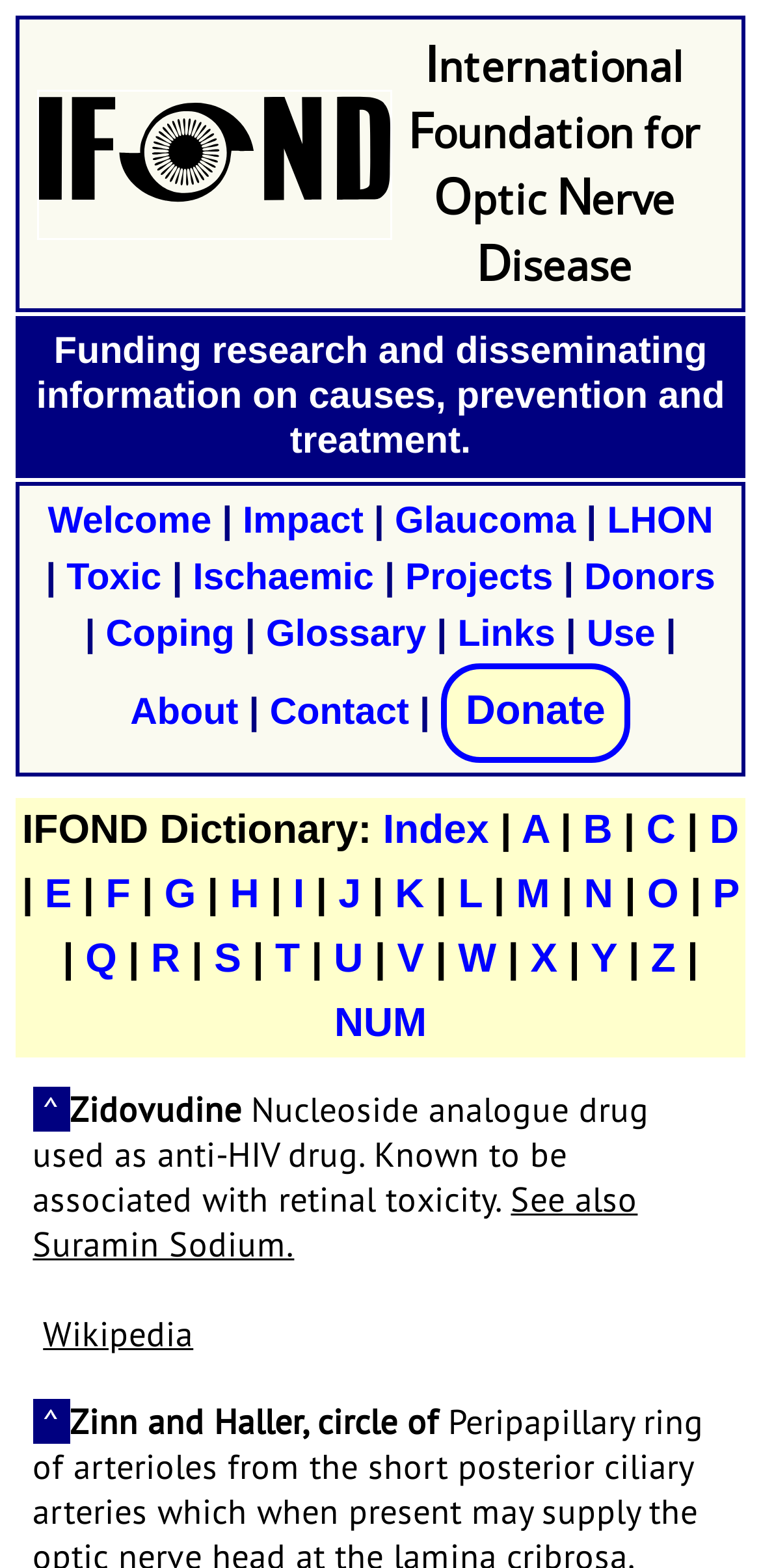Give a one-word or short phrase answer to the question: 
What is the first letter of the dictionary?

A